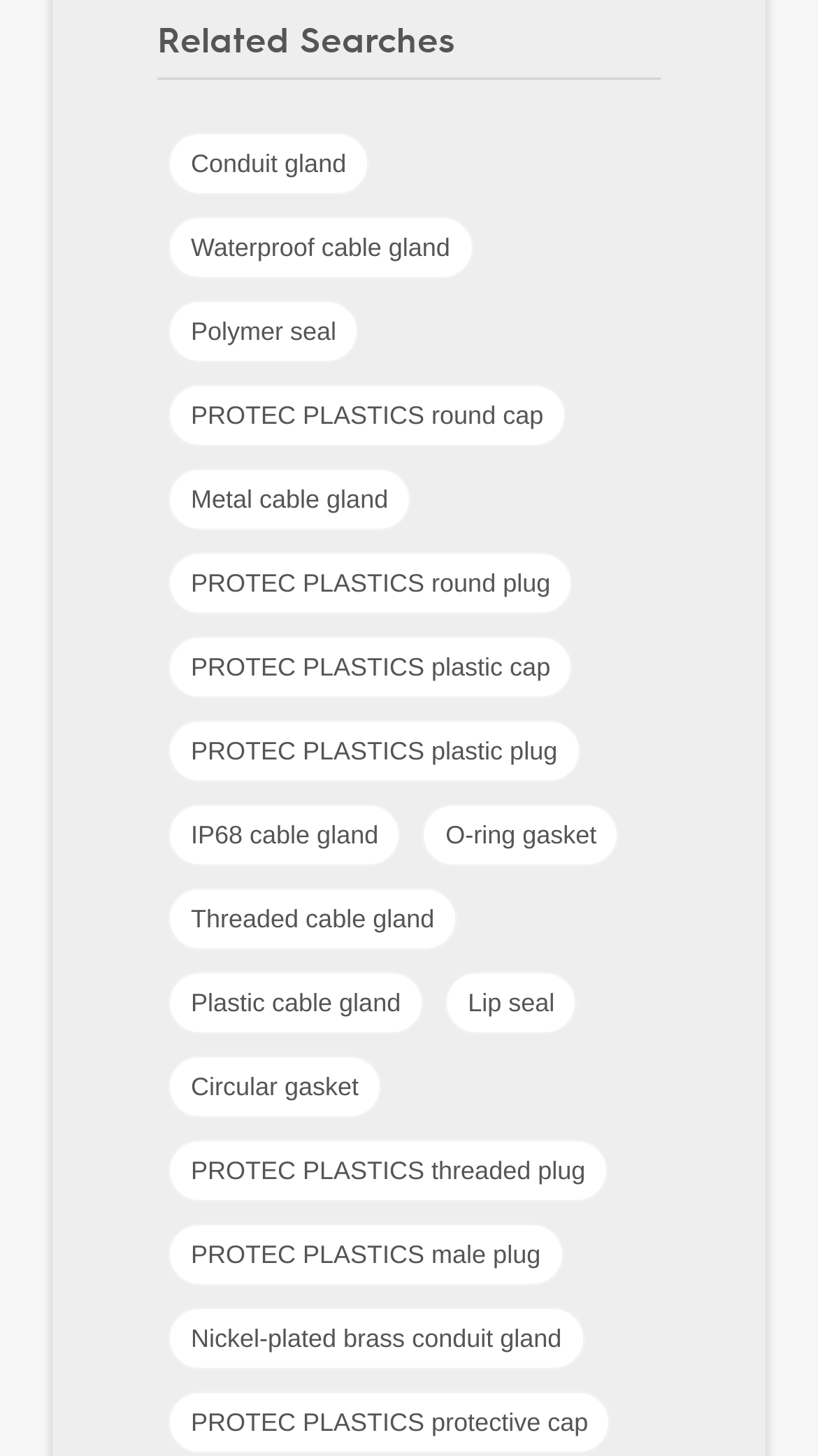Review the image closely and give a comprehensive answer to the question: What is the vertical position of 'Waterproof cable gland' relative to 'Conduit gland'?

The vertical position of 'Waterproof cable gland' is below 'Conduit gland' because the y1 coordinate of 'Waterproof cable gland' (0.148) is greater than the y1 coordinate of 'Conduit gland' (0.091).